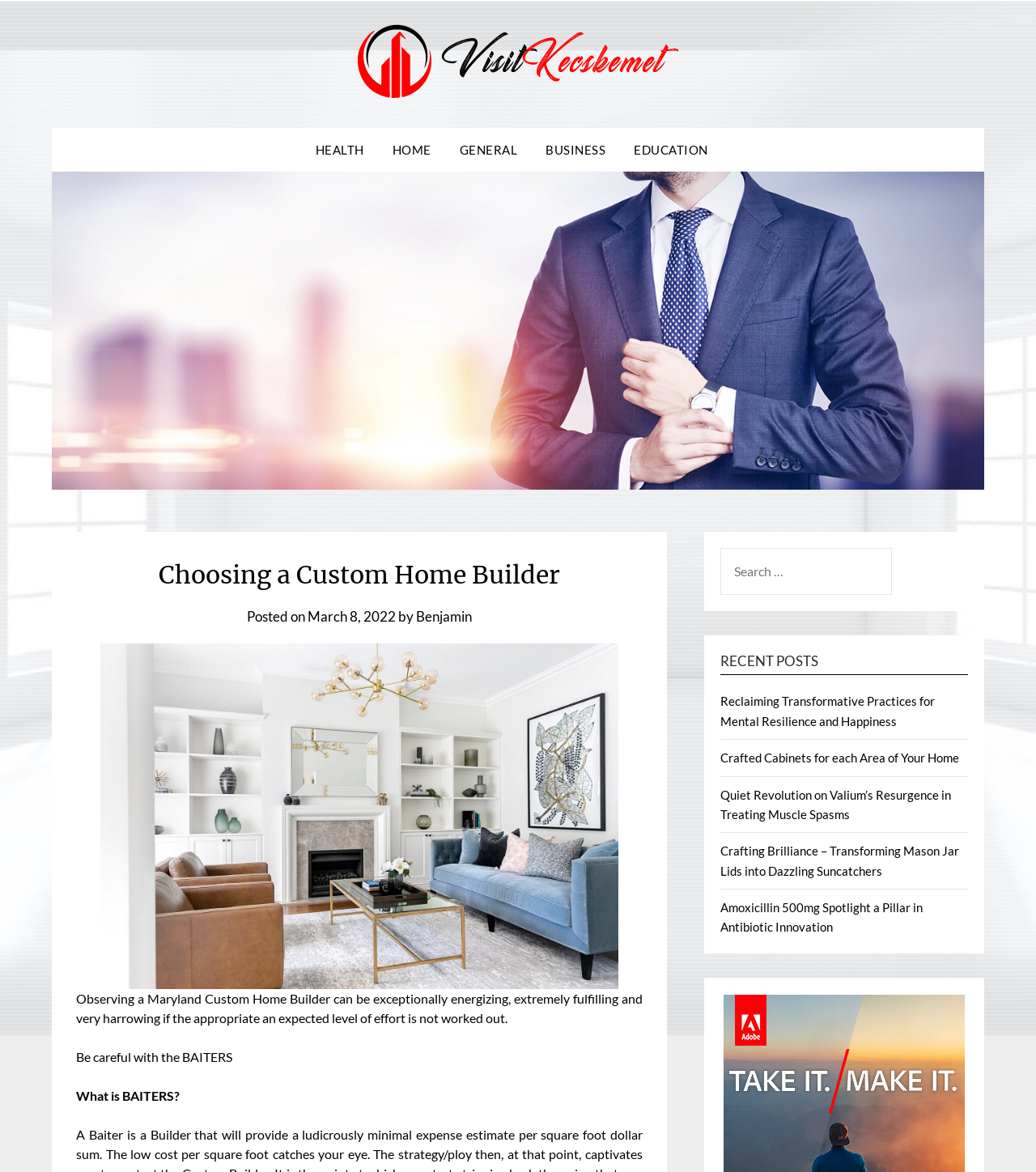Please predict the bounding box coordinates of the element's region where a click is necessary to complete the following instruction: "Check the recent post 'Reclaiming Transformative Practices for Mental Resilience and Happiness'". The coordinates should be represented by four float numbers between 0 and 1, i.e., [left, top, right, bottom].

[0.696, 0.592, 0.903, 0.621]